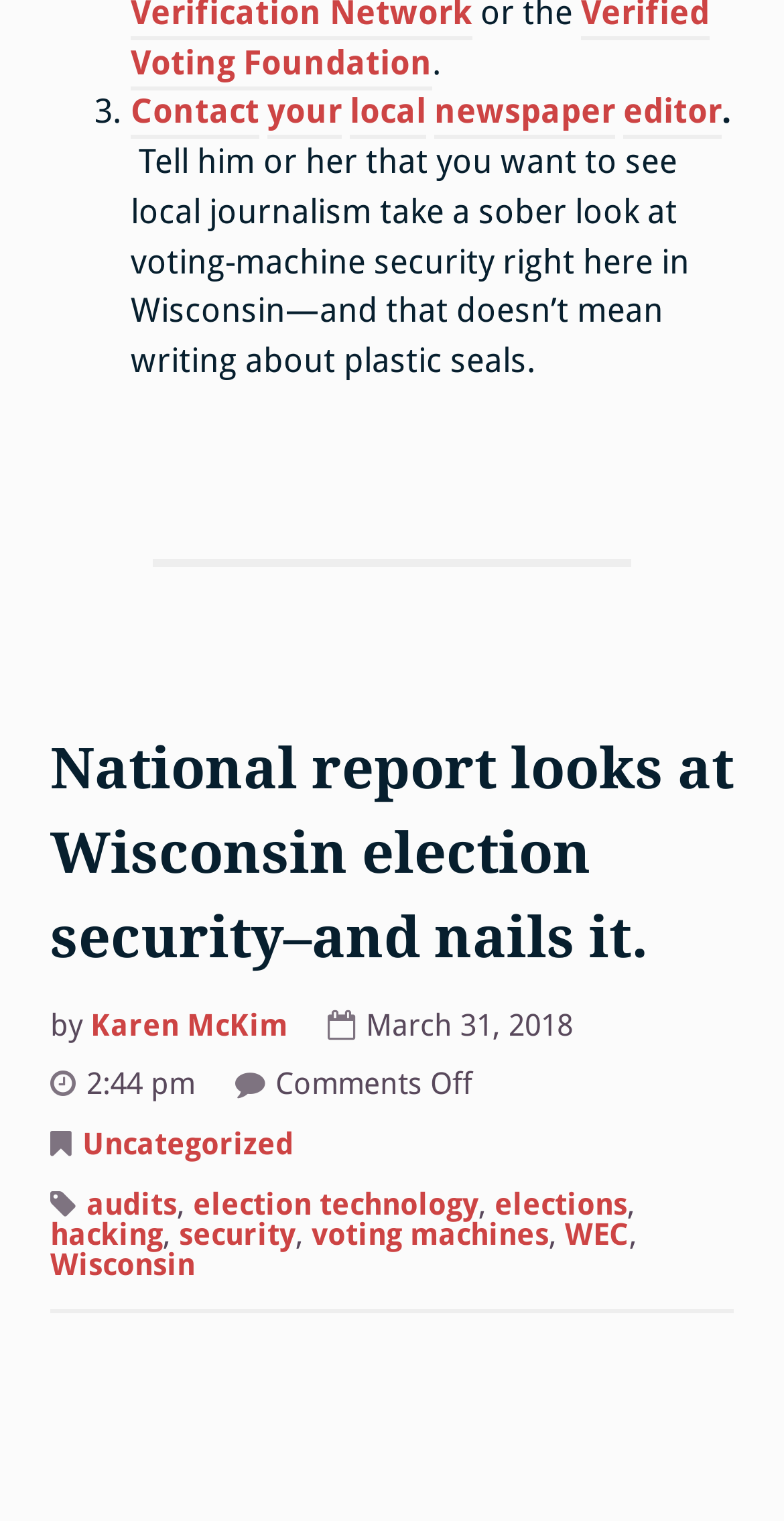What is the date of the article?
Refer to the image and provide a thorough answer to the question.

The date of the article can be found by looking at the publication date mentioned in the article, which is 'March 31, 2018'.